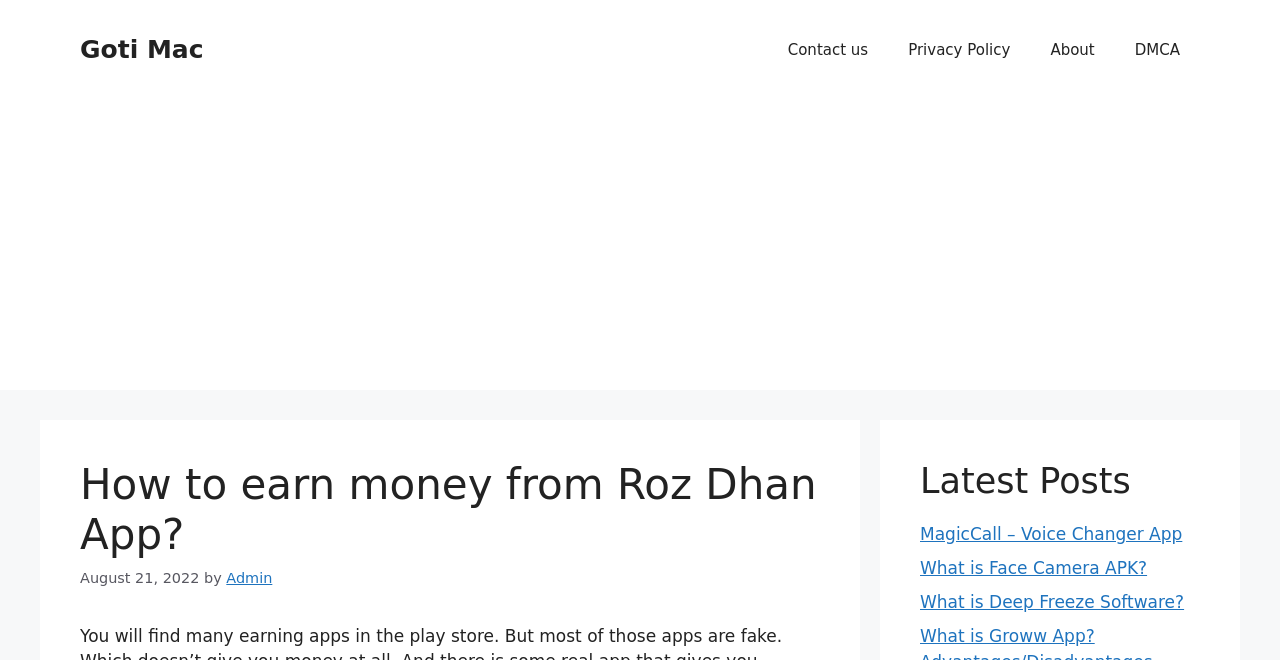Locate the bounding box coordinates of the element's region that should be clicked to carry out the following instruction: "visit Goti Mac website". The coordinates need to be four float numbers between 0 and 1, i.e., [left, top, right, bottom].

[0.062, 0.053, 0.159, 0.097]